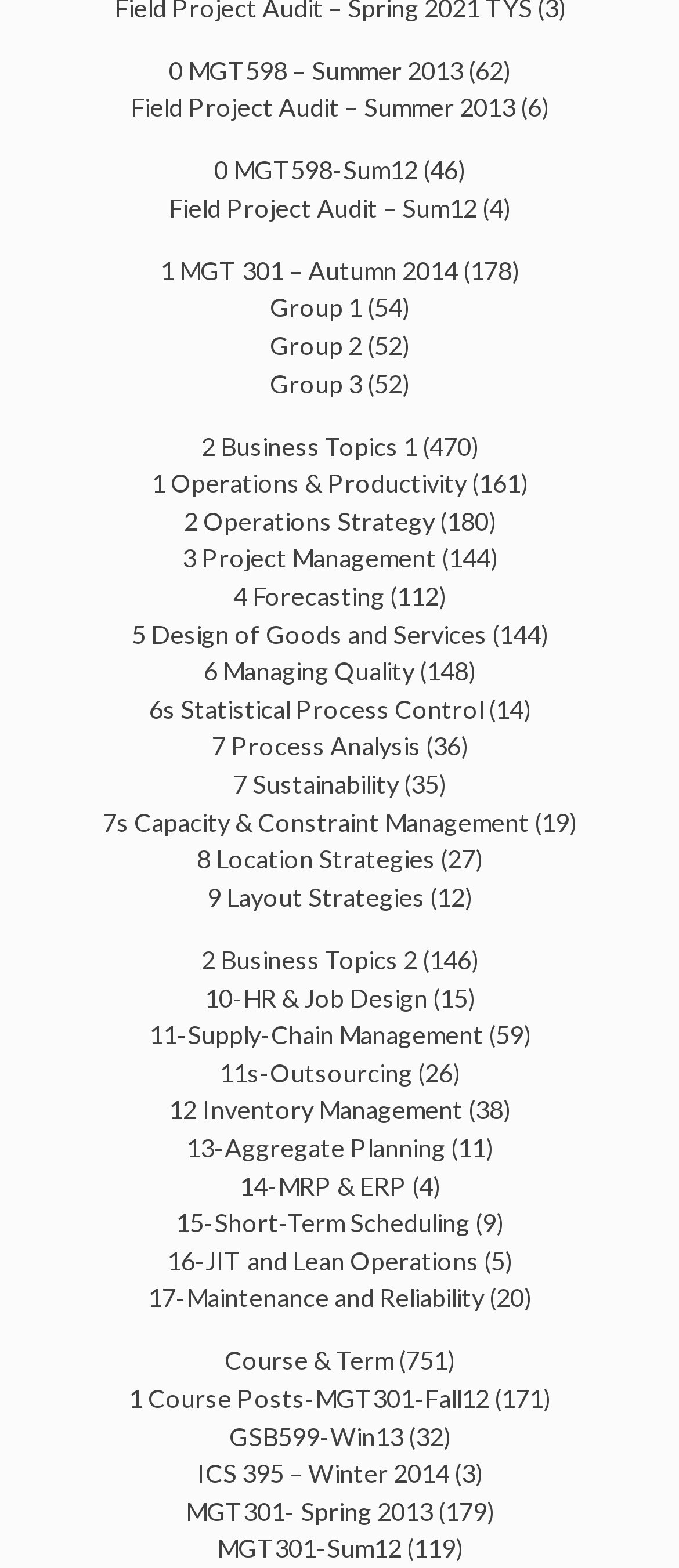Locate and provide the bounding box coordinates for the HTML element that matches this description: "ICS 395 – Winter 2014".

[0.29, 0.93, 0.662, 0.949]